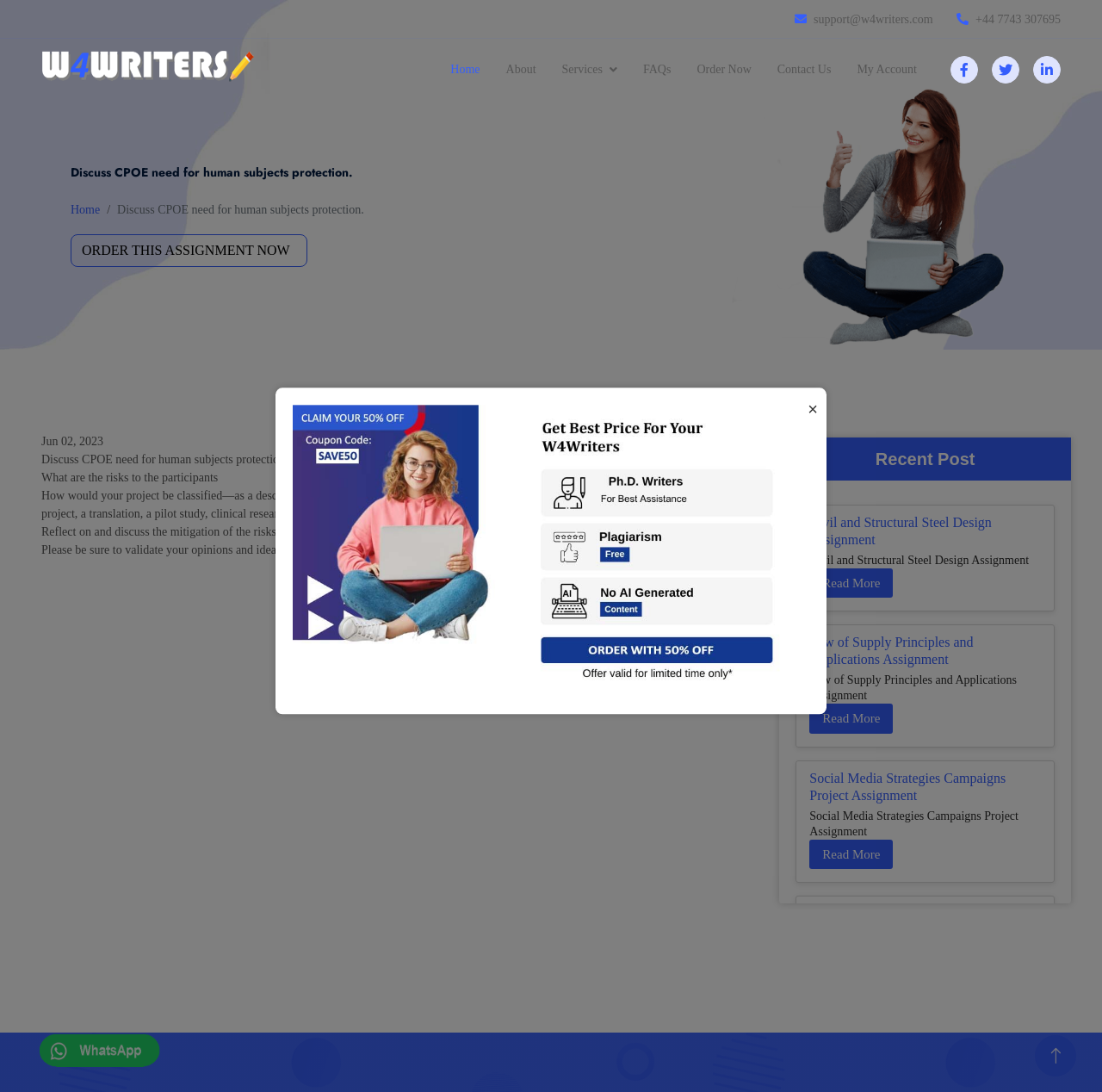Identify and provide the main heading of the webpage.

Discuss CPOE need for human subjects protection.